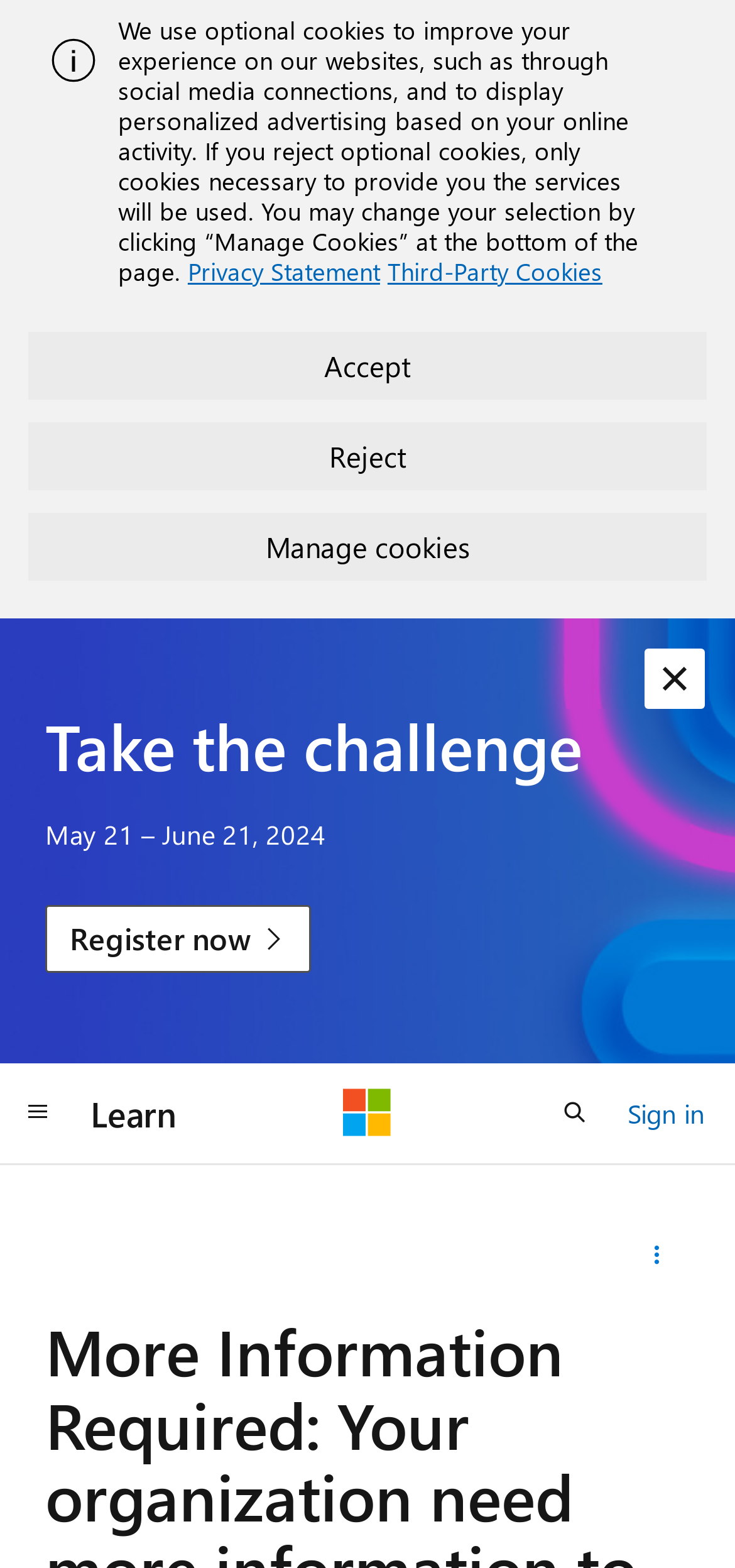What is the text of the webpage's headline?

More Information Required: Your organization need more information to keep your account secure.